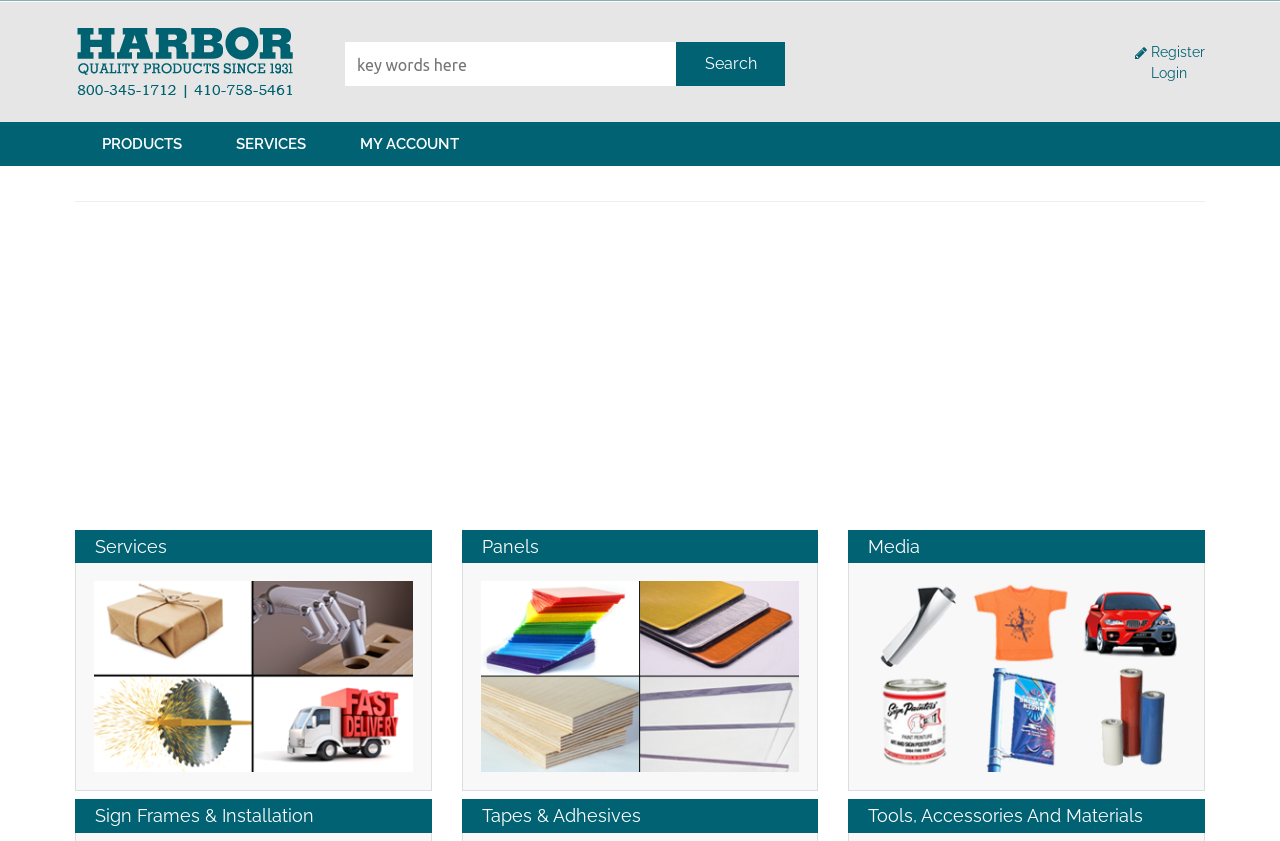Identify the bounding box coordinates of the region I need to click to complete this instruction: "Click on PRODUCTS".

[0.059, 0.145, 0.163, 0.197]